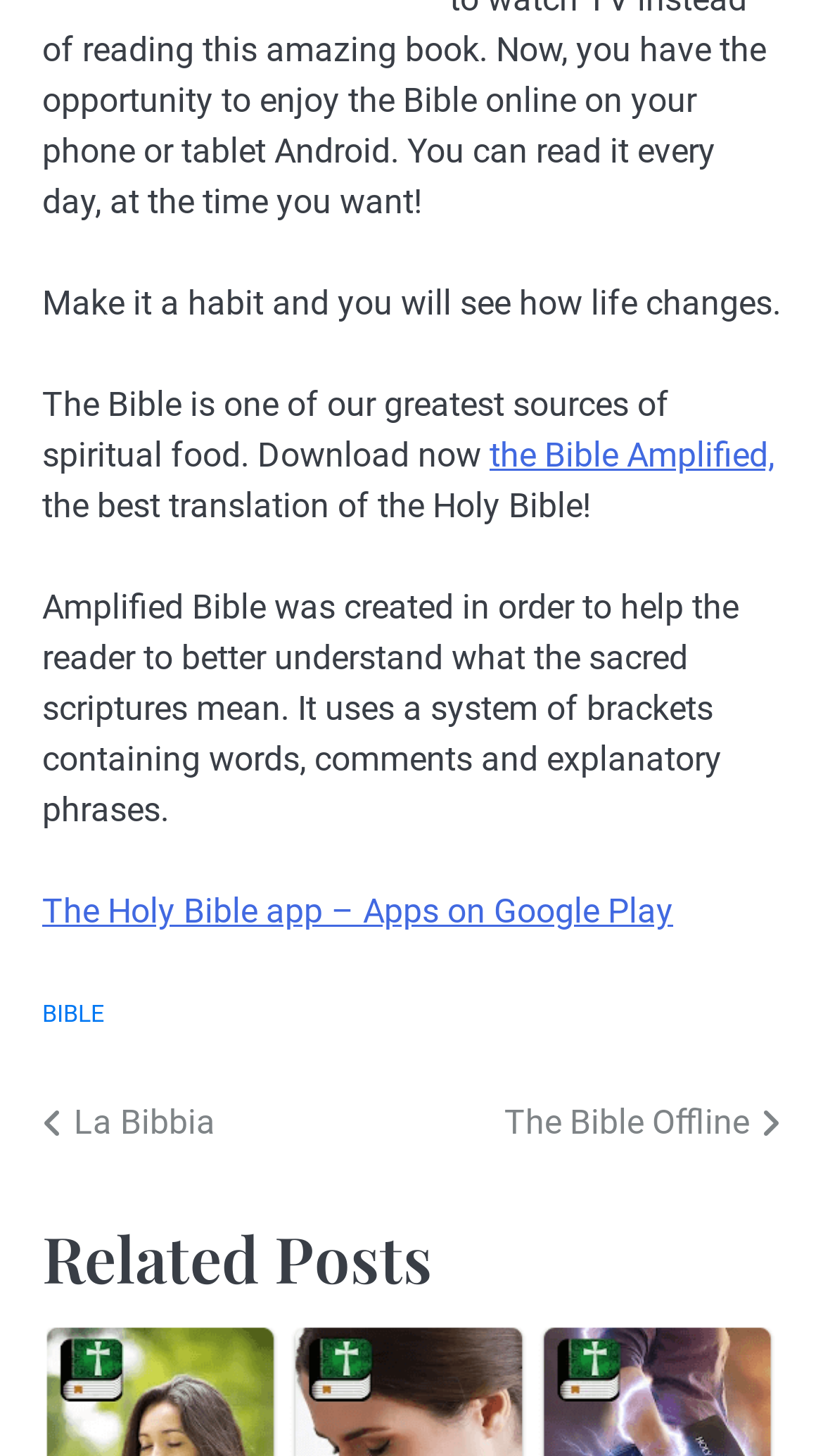What is the relationship between the Bible and spiritual food?
Use the image to give a comprehensive and detailed response to the question.

The static text element states that 'The Bible is one of our greatest sources of spiritual food.' This implies that the Bible is a source of spiritual nourishment or guidance.